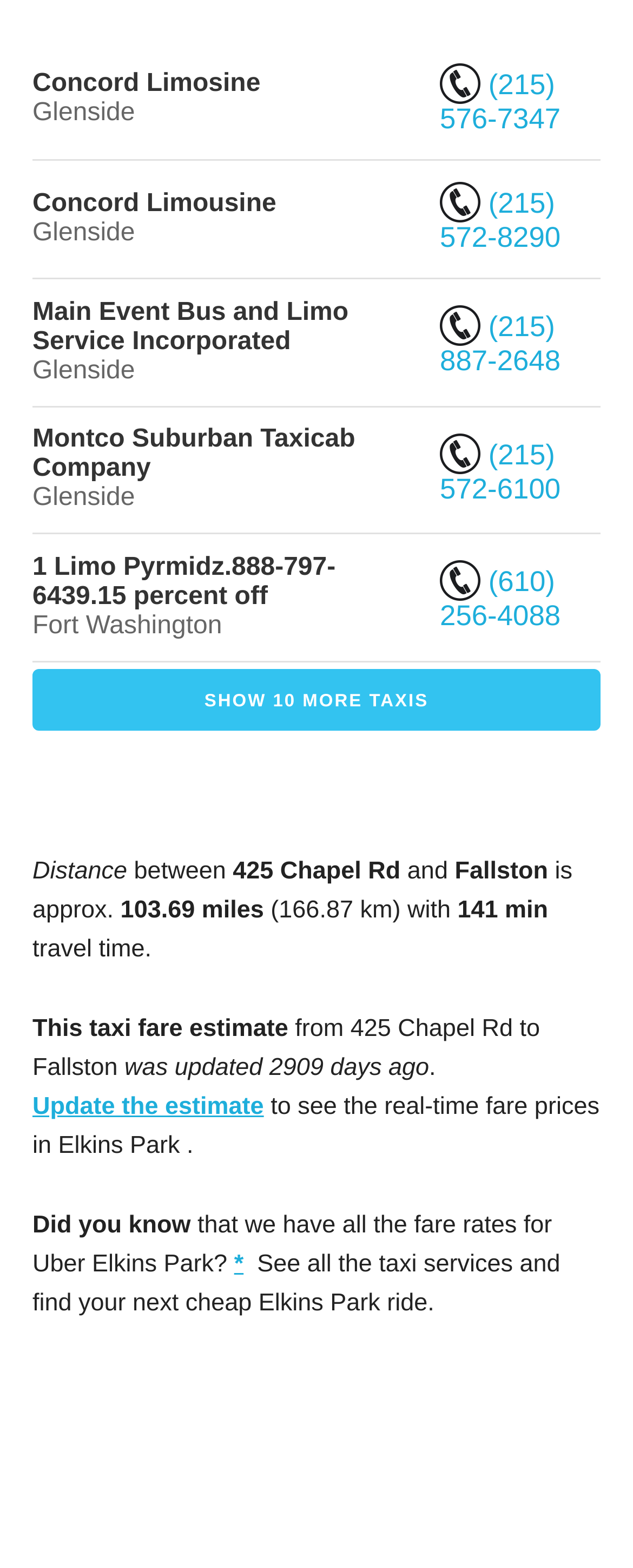Use a single word or phrase to answer the question:
How many taxi services are listed?

4